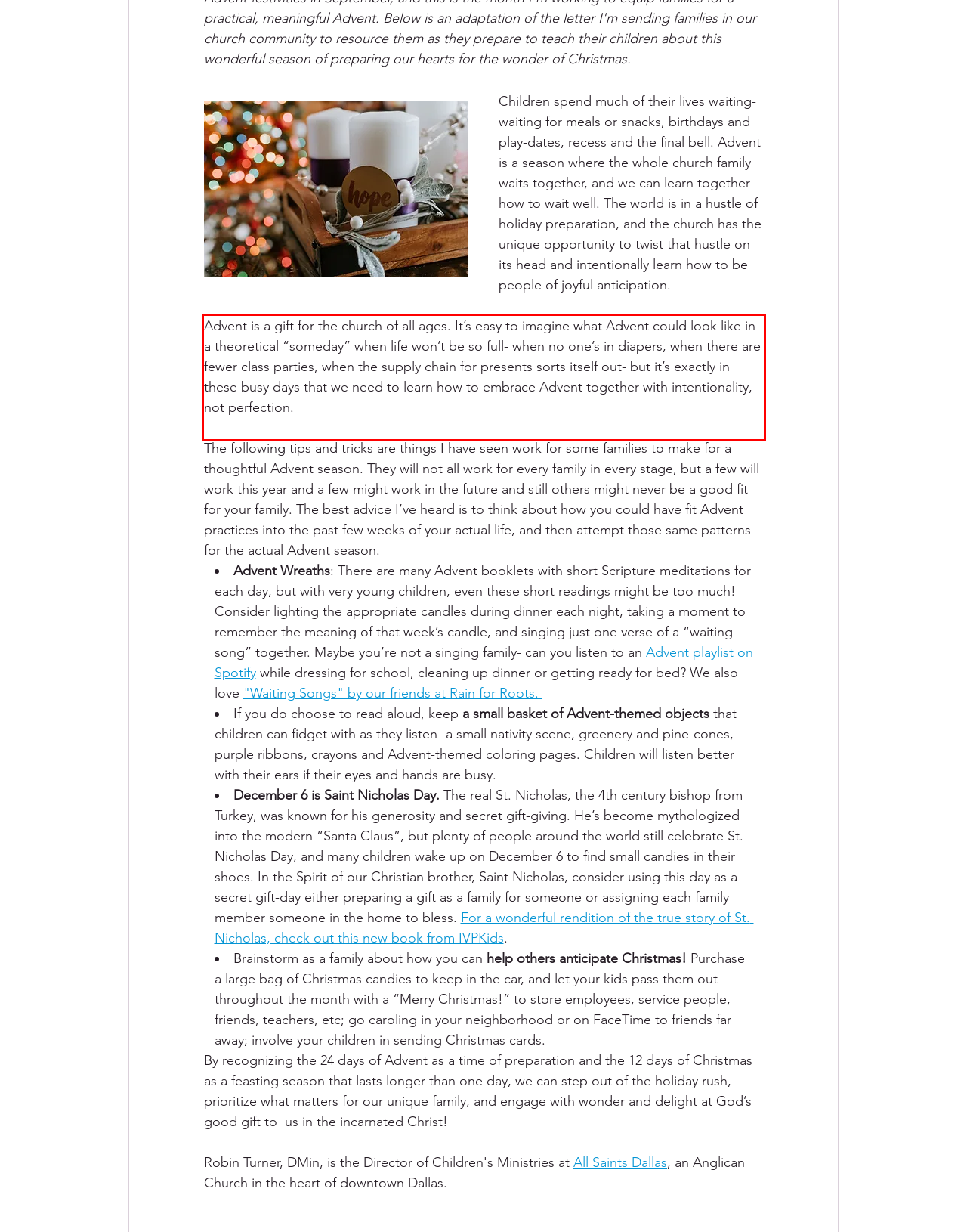Using the provided screenshot of a webpage, recognize the text inside the red rectangle bounding box by performing OCR.

Advent is a gift for the church of all ages. It’s easy to imagine what Advent could look like in a theoretical “someday” when life won’t be so full- when no one’s in diapers, when there are fewer class parties, when the supply chain for presents sorts itself out- but it’s exactly in these busy days that we need to learn how to embrace Advent together with intentionality, not perfection.